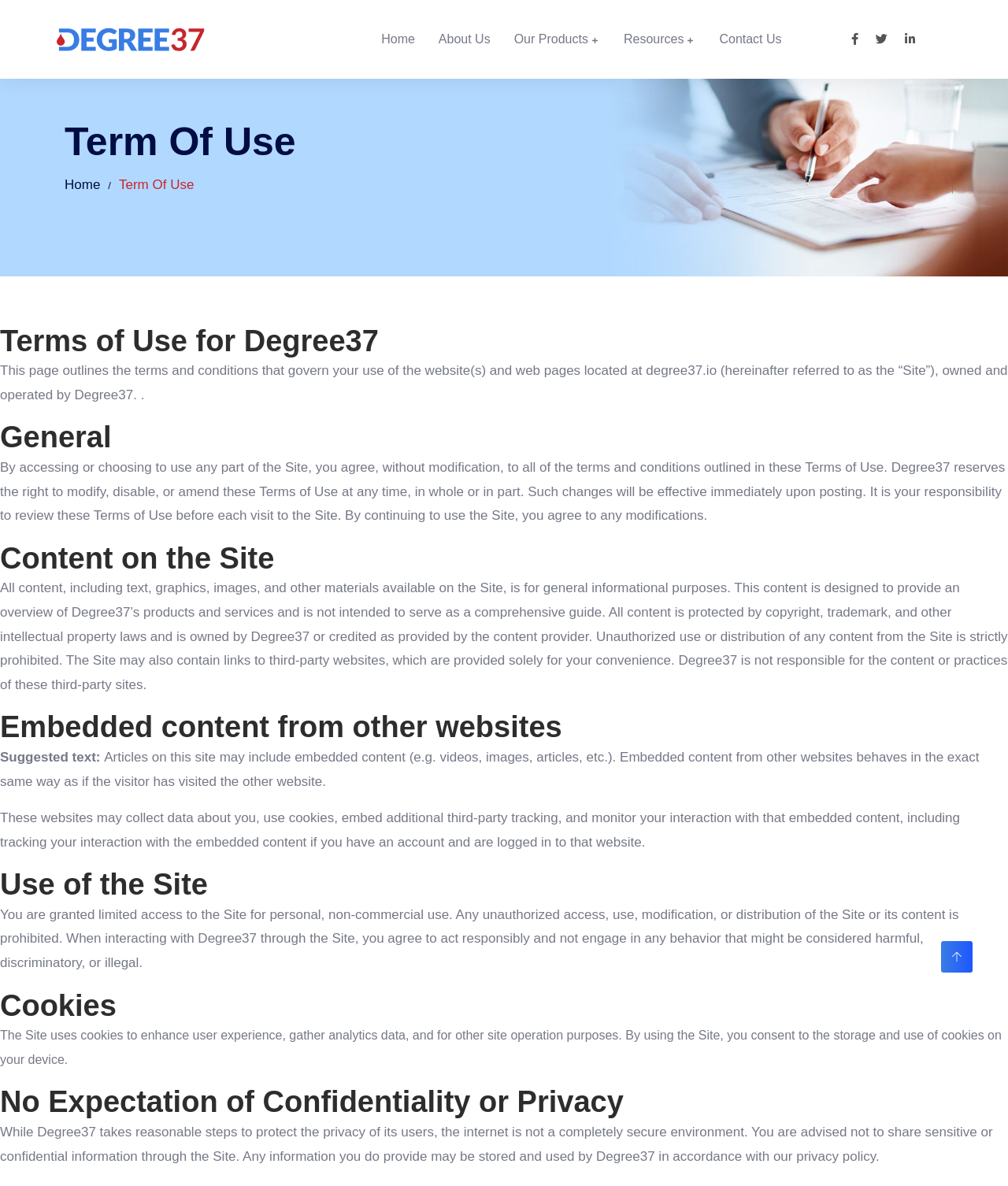Write an extensive caption that covers every aspect of the webpage.

This webpage is titled "Term Of Use - Degree37" and has a navigation menu at the top with links to "Home", "About Us", "Our Products", "Resources", and "Contact Us". Below the navigation menu, there is a heading "Term Of Use" followed by a brief description of the terms and conditions that govern the use of the website.

The main content of the webpage is divided into several sections, each with a heading. The first section is "General" and outlines the terms of use, including the right of Degree37 to modify or amend the terms at any time. The next section is "Content on the Site" and explains that all content on the site is for general informational purposes and is protected by copyright and intellectual property laws.

The following sections include "Embedded content from other websites", "Use of the Site", "Cookies", and "No Expectation of Confidentiality or Privacy". These sections provide information on how the site uses embedded content, the rules for using the site, the use of cookies, and the privacy policy of Degree37.

Throughout the webpage, there are several static text elements that provide additional information and explanations. There are also some empty links and a few images, including a logo "medileaves" at the top left corner of the page.